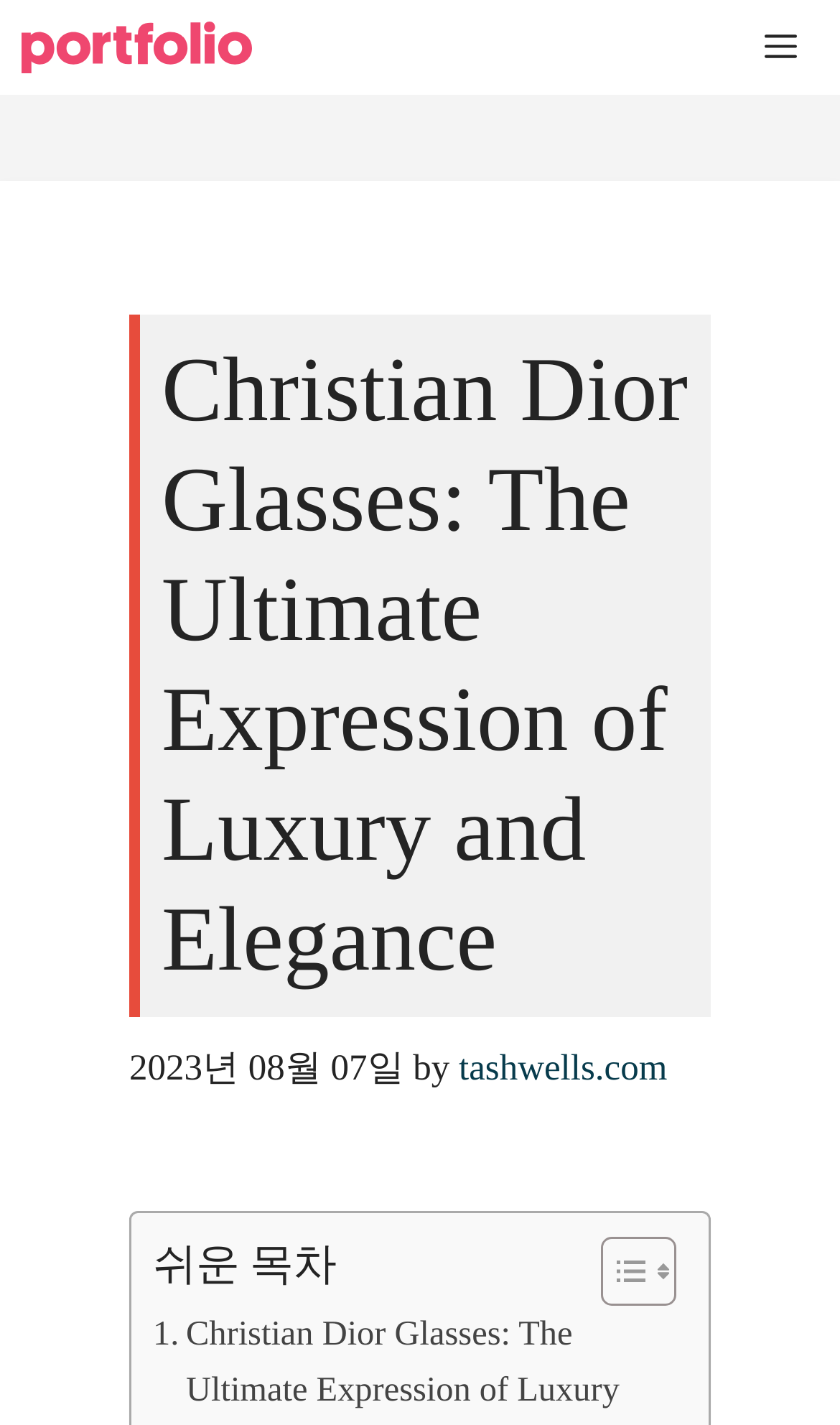Based on the image, provide a detailed response to the question:
What is the name of the brand being discussed?

I found the name of the brand being discussed by looking at the root element, which contains the text 'Christian Dior Glasses: The Ultimate Expression of Luxury and Elegance'. This suggests that the webpage is about Christian Dior's glasses.